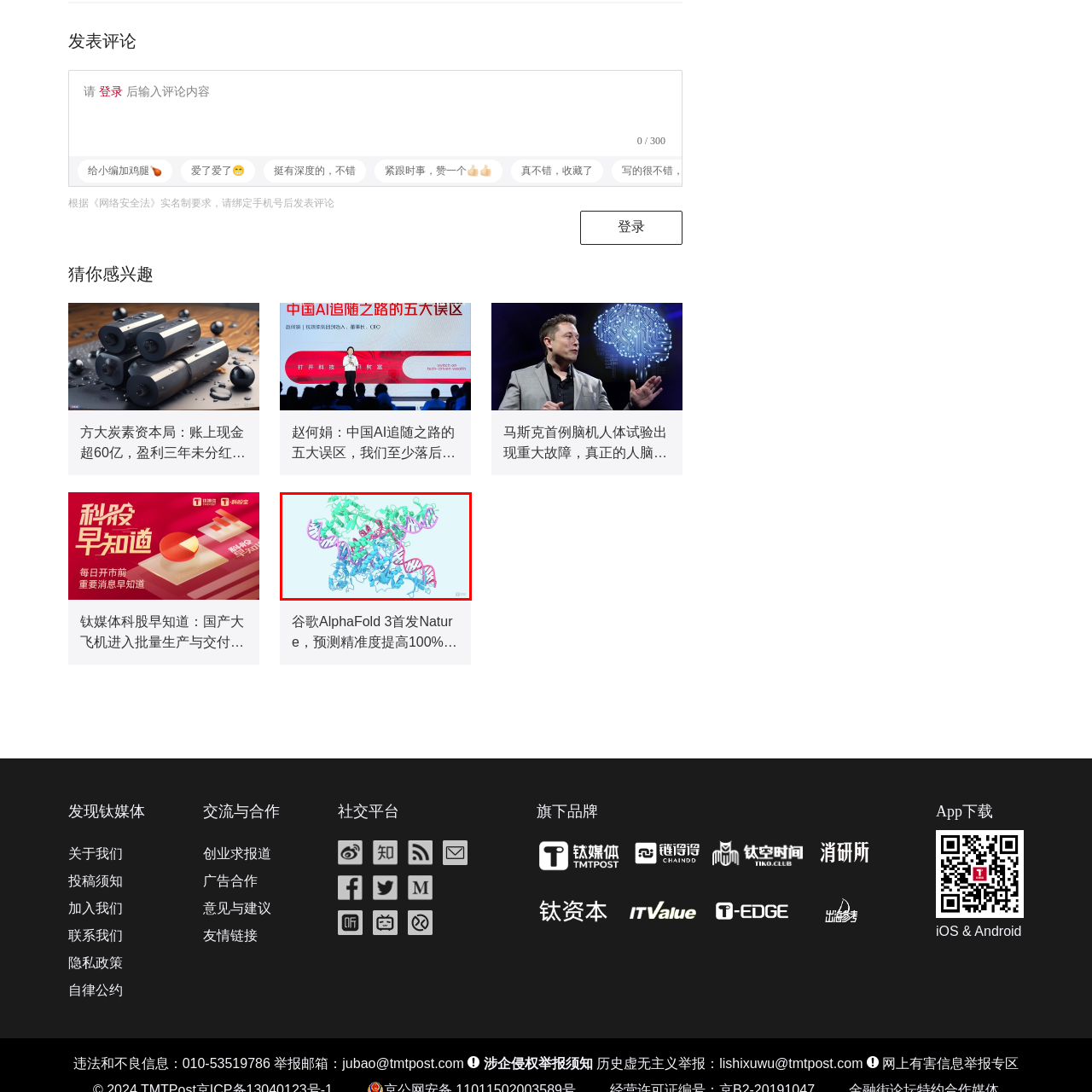Create a detailed narrative of the image inside the red-lined box.

This image depicts a detailed molecular structure showing a complex arrangement of proteins and DNA. The vibrant colors—greens, blues, and purples—represent different components, likely denoting various proteins and strands of DNA. The intertwining structure illustrates the intricate relationships and interactions at the molecular level, emphasizing the significance of these components in biological processes. This representation could relate to advanced topics in molecular biology, genetics, or biochemistry, possibly connected to recent developments in AI applications in scientific research, as suggested by the surrounding context of articles discussing innovations in this field.